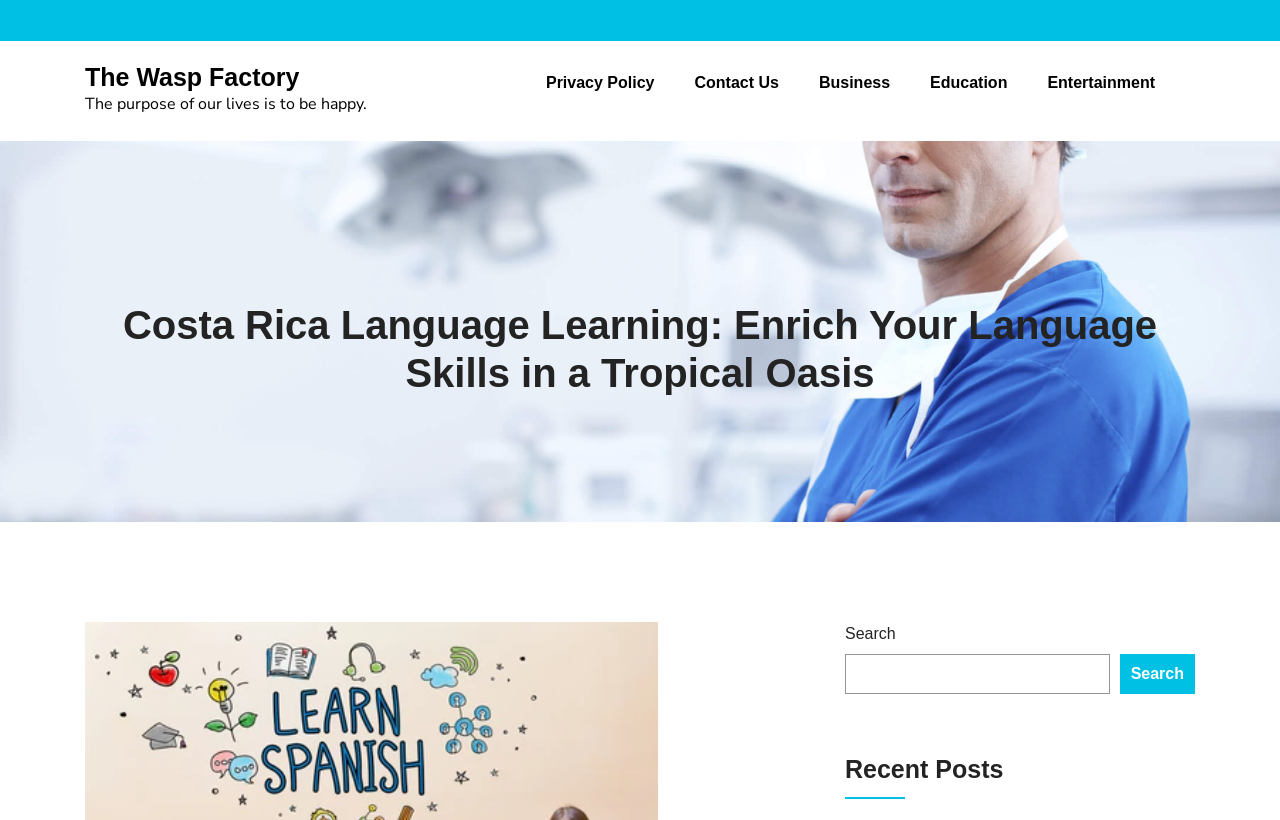Determine the bounding box coordinates of the clickable element to complete this instruction: "Search for a topic". Provide the coordinates in the format of four float numbers between 0 and 1, [left, top, right, bottom].

[0.66, 0.798, 0.867, 0.846]